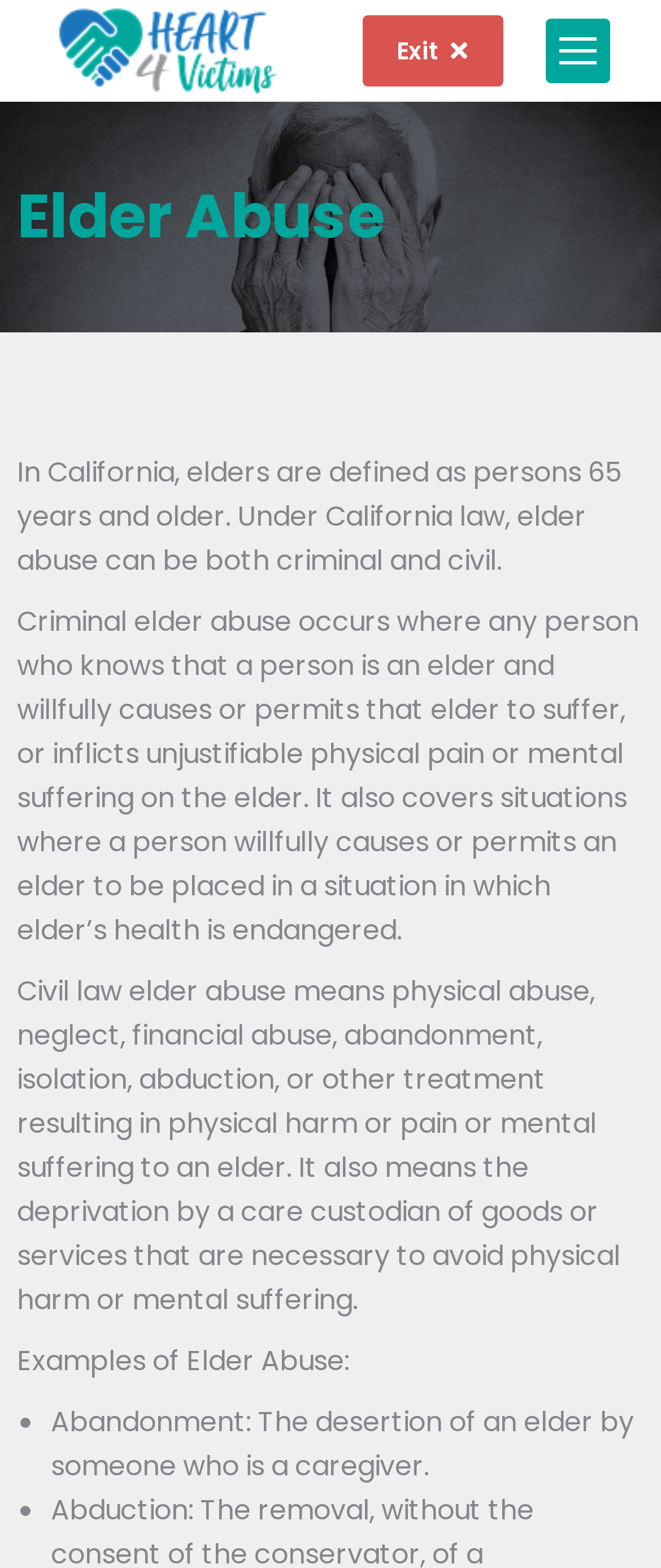Provide a thorough summary of the webpage.

The webpage is about elder abuse in California, with a focus on its definition, types, and examples. At the top right corner, there is a mobile menu icon and an exit button. On the top left, the website's logo, "HEART4Victims", is displayed with a link to the homepage.

Below the logo, a heading "Elder Abuse" is centered, followed by a paragraph explaining that in California, elders are defined as persons 65 years and older, and that elder abuse can be both criminal and civil. 

The next section explains criminal elder abuse, which occurs when someone willfully causes or permits an elder to suffer or inflicts unjustifiable physical pain or mental suffering. This section is positioned below the previous paragraph.

Following this, there is a section explaining civil law elder abuse, which includes physical abuse, neglect, financial abuse, and other forms of harm or suffering. This section is located below the criminal elder abuse section.

After these explanations, there is a heading "Examples of Elder Abuse" with a list of bullet points. The first bullet point explains abandonment, which is the desertion of an elder by someone who is a caregiver. This list is positioned below the previous sections.

At the bottom right corner, there is a "Go to Top" link with an accompanying image.